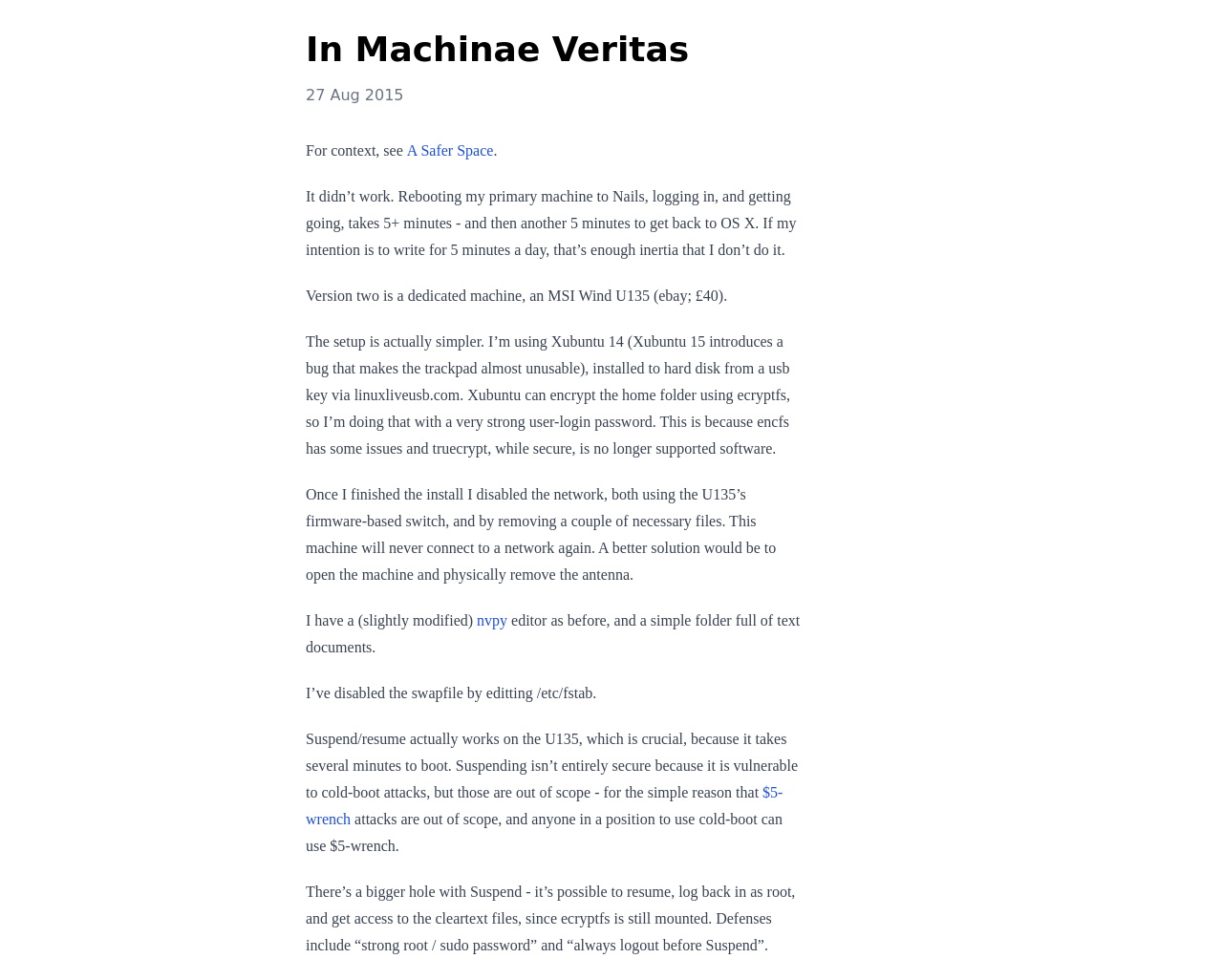Please locate and generate the primary heading on this webpage.

In Machinae Veritas